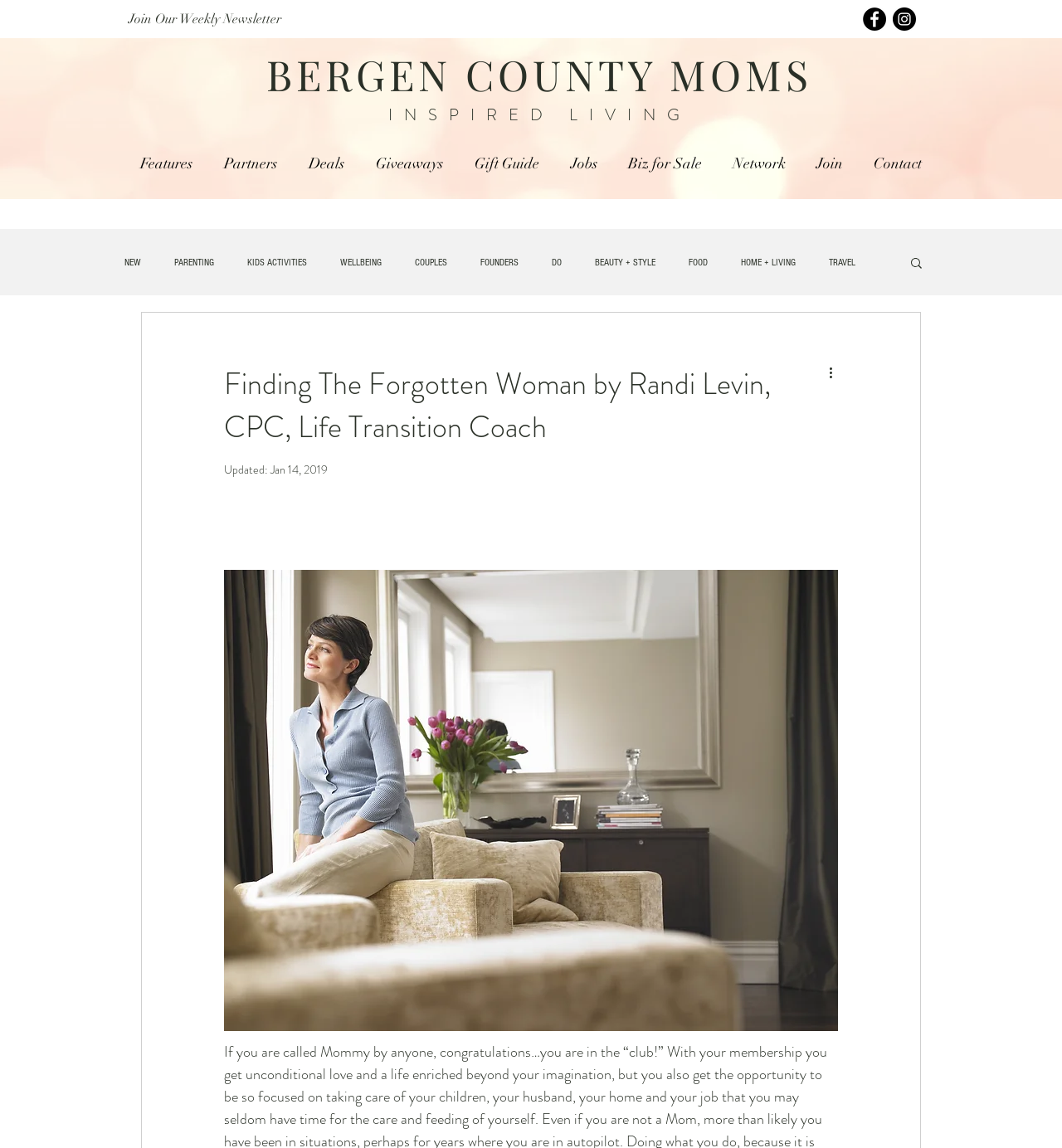Determine the bounding box coordinates for the clickable element required to fulfill the instruction: "Read more about INSPIRED LIVING". Provide the coordinates as four float numbers between 0 and 1, i.e., [left, top, right, bottom].

[0.365, 0.091, 0.65, 0.108]